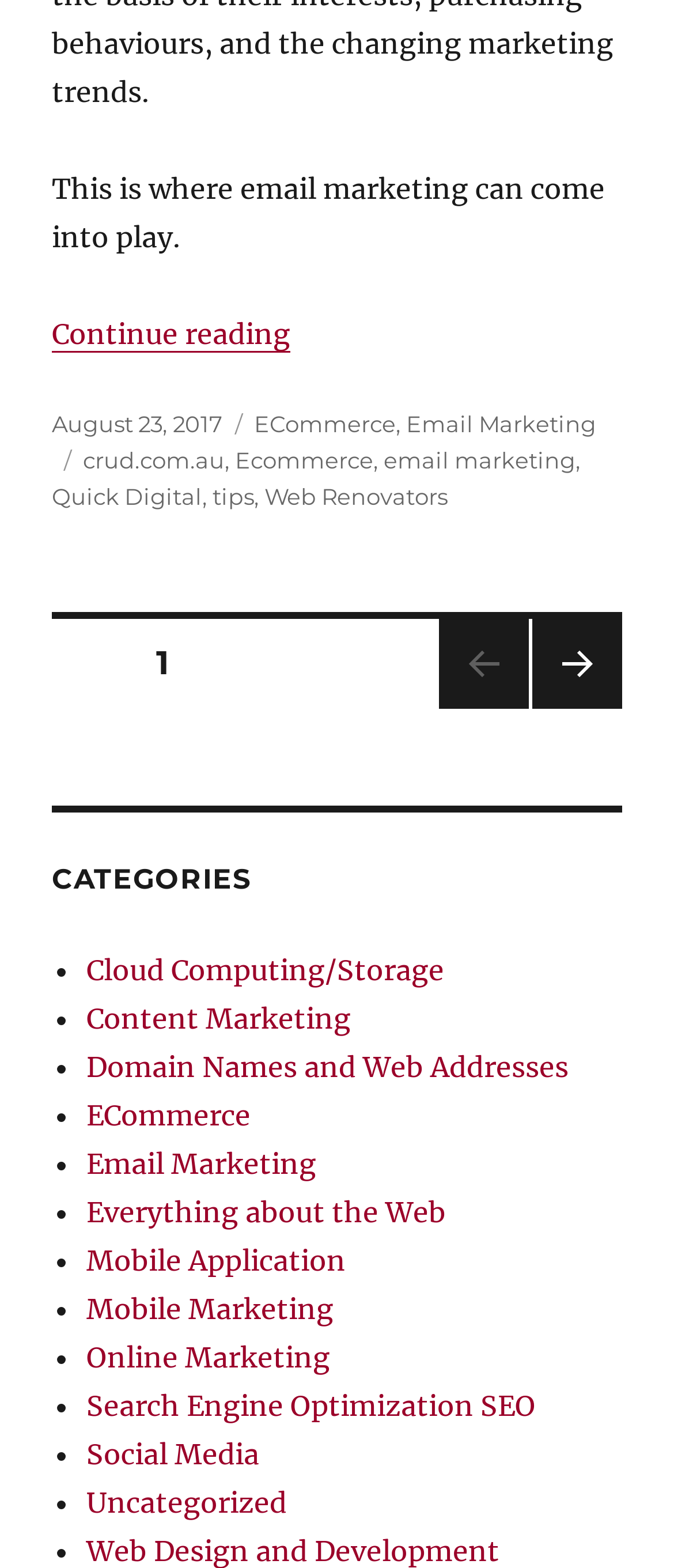Can you give a comprehensive explanation to the question given the content of the image?
What is the date of the post?

The date of the post can be found in the footer section of the webpage, where it is written 'Posted on August 23, 2017'.